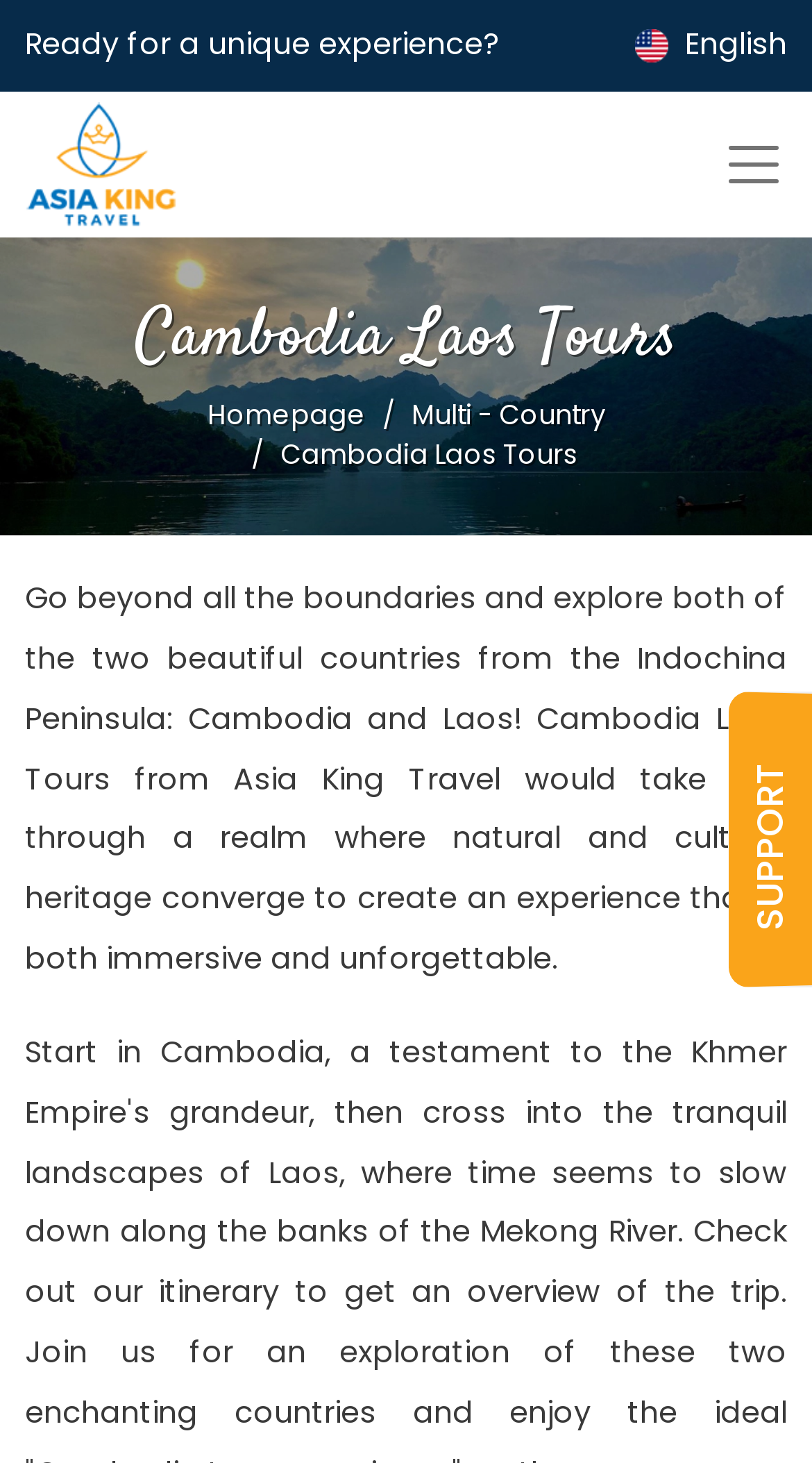For the following element description, predict the bounding box coordinates in the format (top-left x, top-left y, bottom-right x, bottom-right y). All values should be floating point numbers between 0 and 1. Description: Homepage

[0.255, 0.271, 0.45, 0.296]